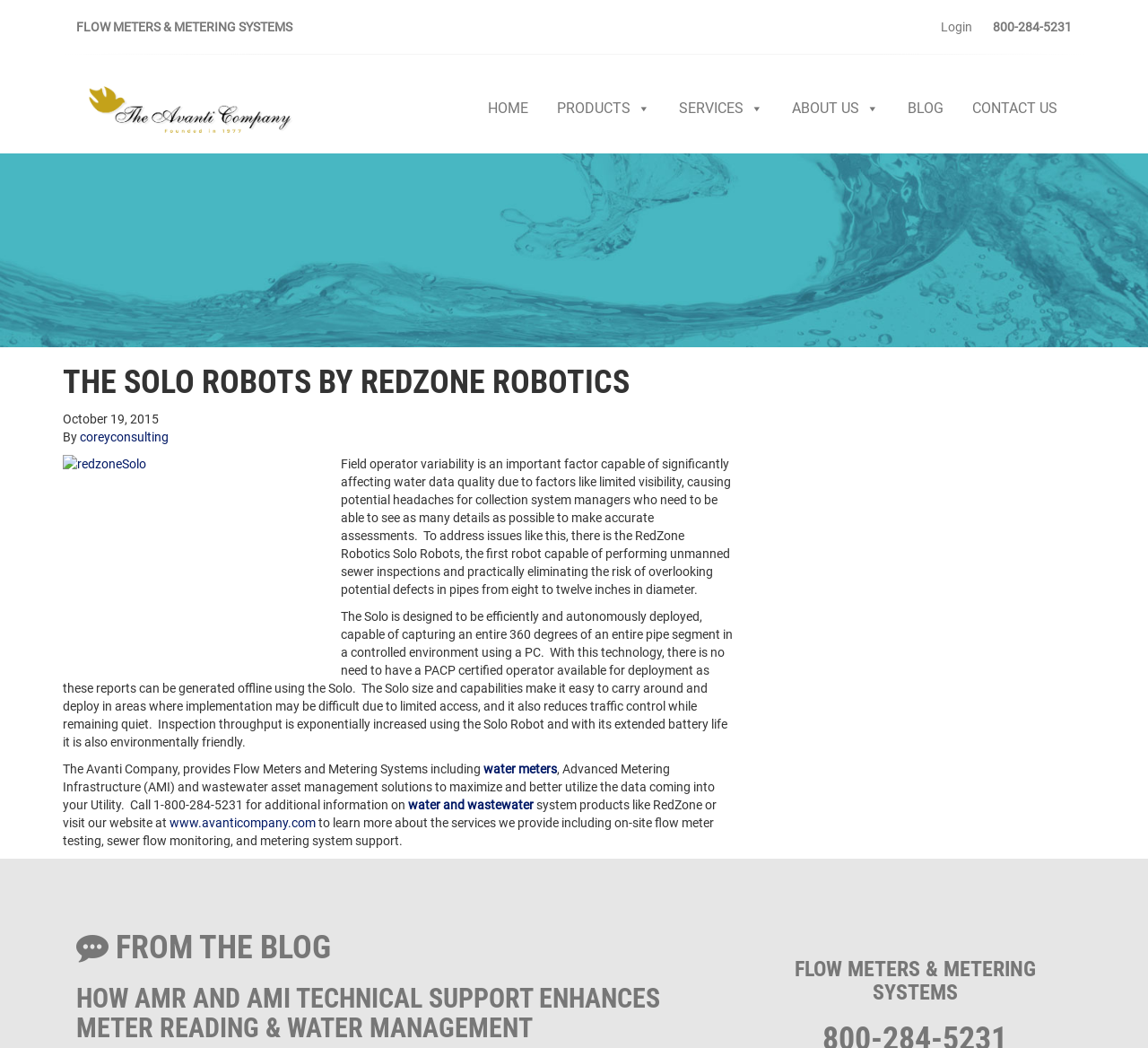Please find the top heading of the webpage and generate its text.

THE SOLO ROBOTS BY REDZONE ROBOTICS